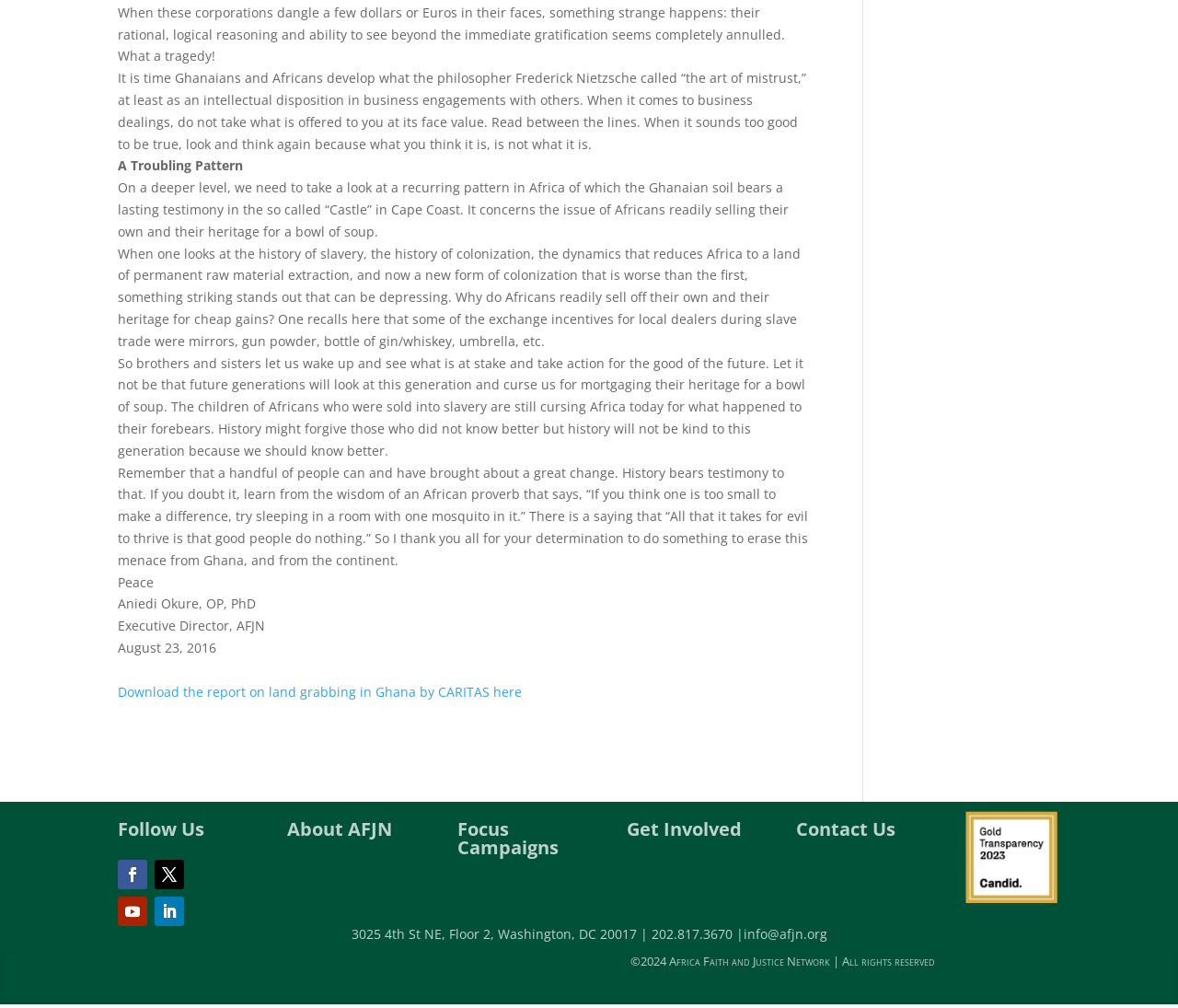Given the description 202.817.3670 |, predict the bounding box coordinates of the UI element. Ensure the coordinates are in the format (top-left x, top-left y, bottom-right x, bottom-right y) and all values are between 0 and 1.

[0.553, 0.918, 0.631, 0.935]